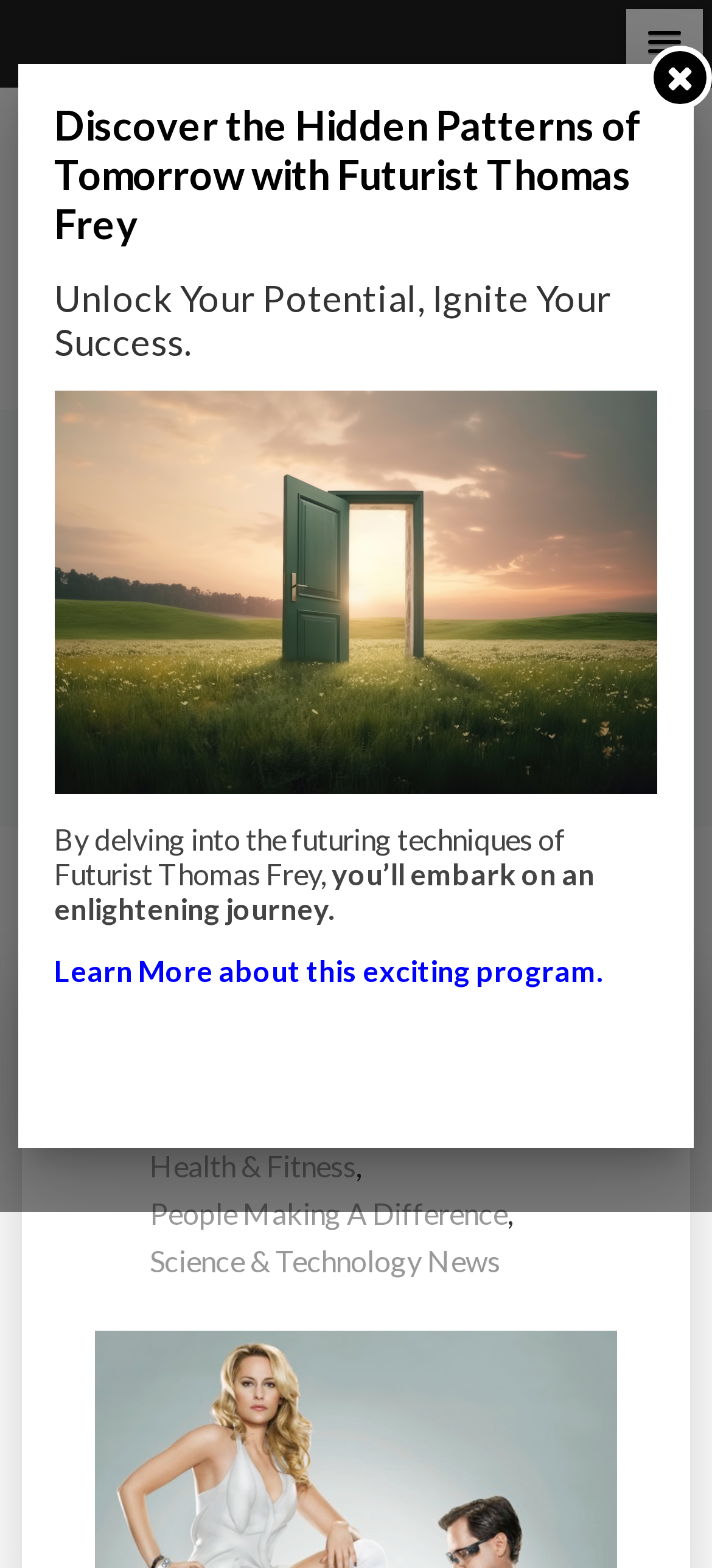What is the program mentioned in the webpage about?
Offer a detailed and full explanation in response to the question.

I read the static text elements on the page and found that the program is about Futurist Thomas Frey, which is mentioned in the text 'Discover the Hidden Patterns of Tomorrow with Futurist Thomas Frey'.